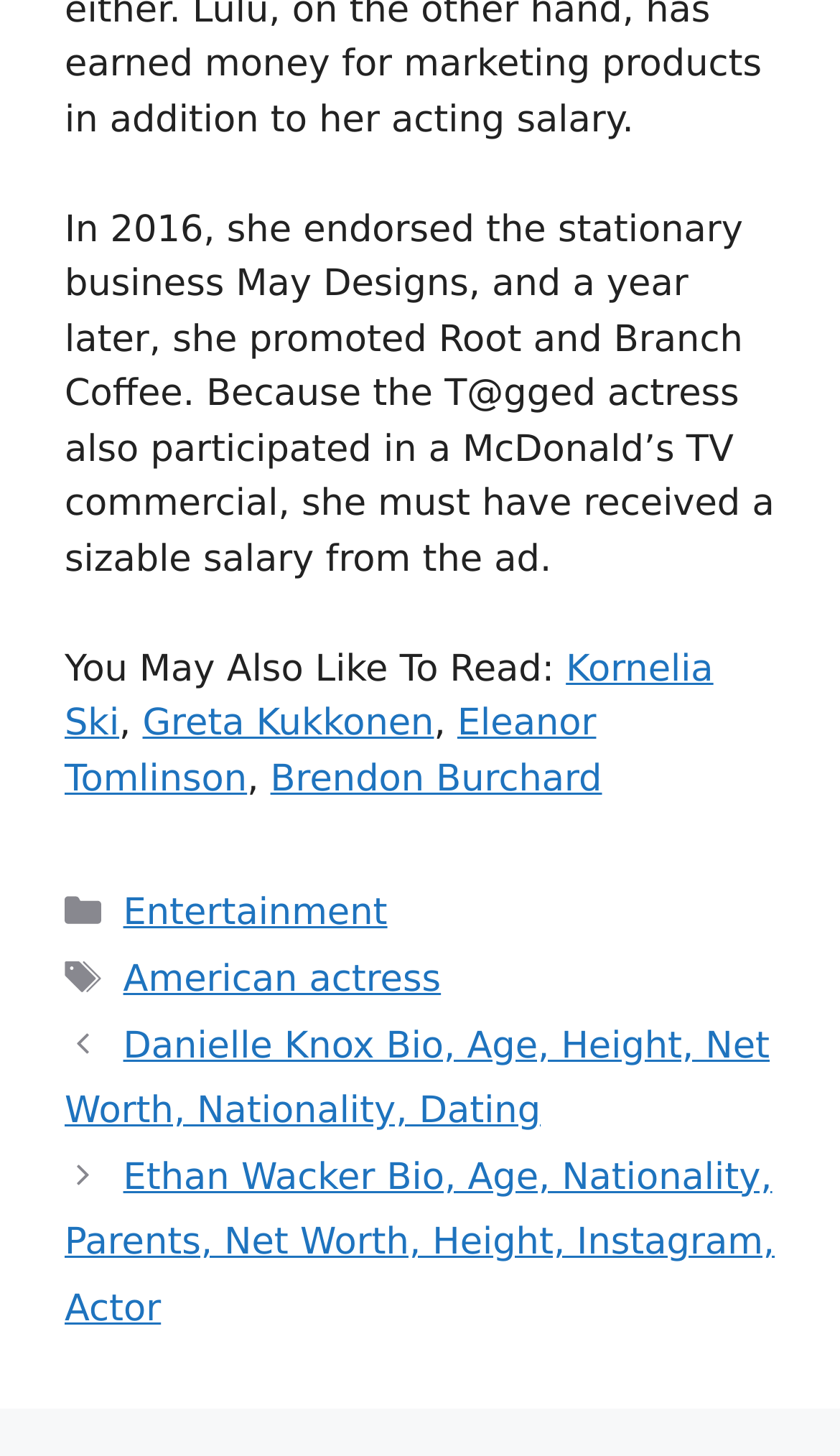Please find the bounding box coordinates of the element that must be clicked to perform the given instruction: "Read Danielle Knox Bio". The coordinates should be four float numbers from 0 to 1, i.e., [left, top, right, bottom].

[0.077, 0.703, 0.916, 0.778]